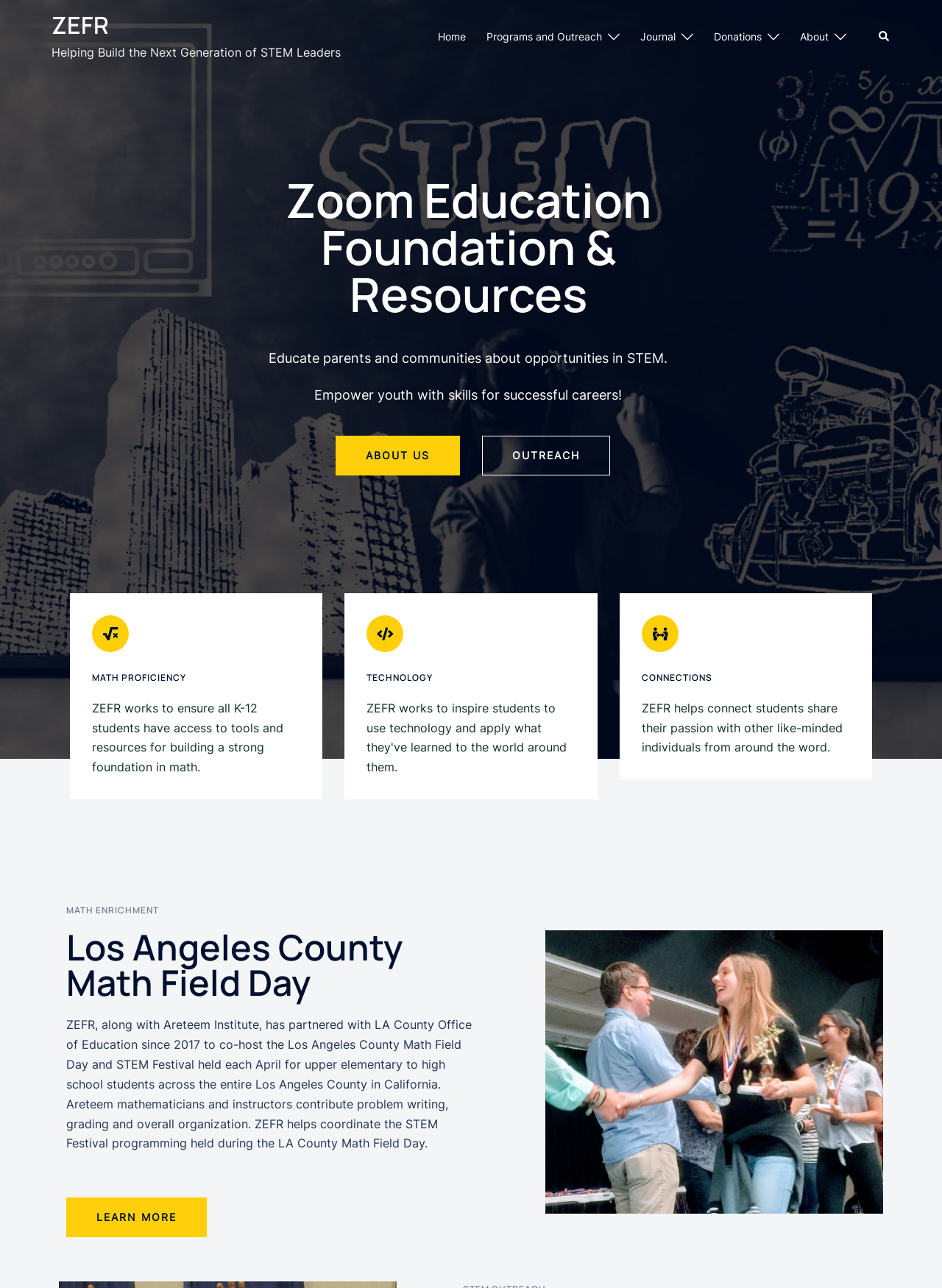What is the focus of ZEFR's math proficiency program?
Using the information from the image, give a concise answer in one word or a short phrase.

Building strong foundation in math